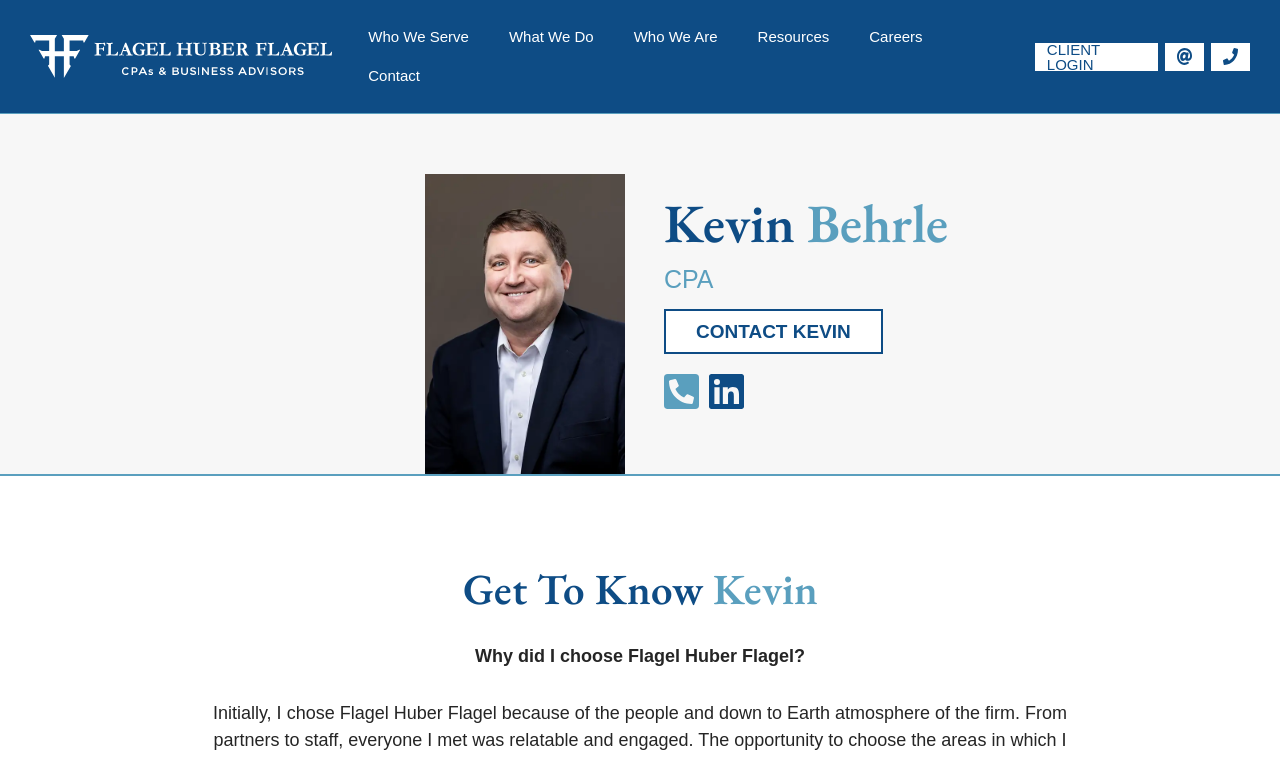Given the webpage screenshot and the description, determine the bounding box coordinates (top-left x, top-left y, bottom-right x, bottom-right y) that define the location of the UI element matching this description: Client Login

[0.808, 0.056, 0.905, 0.093]